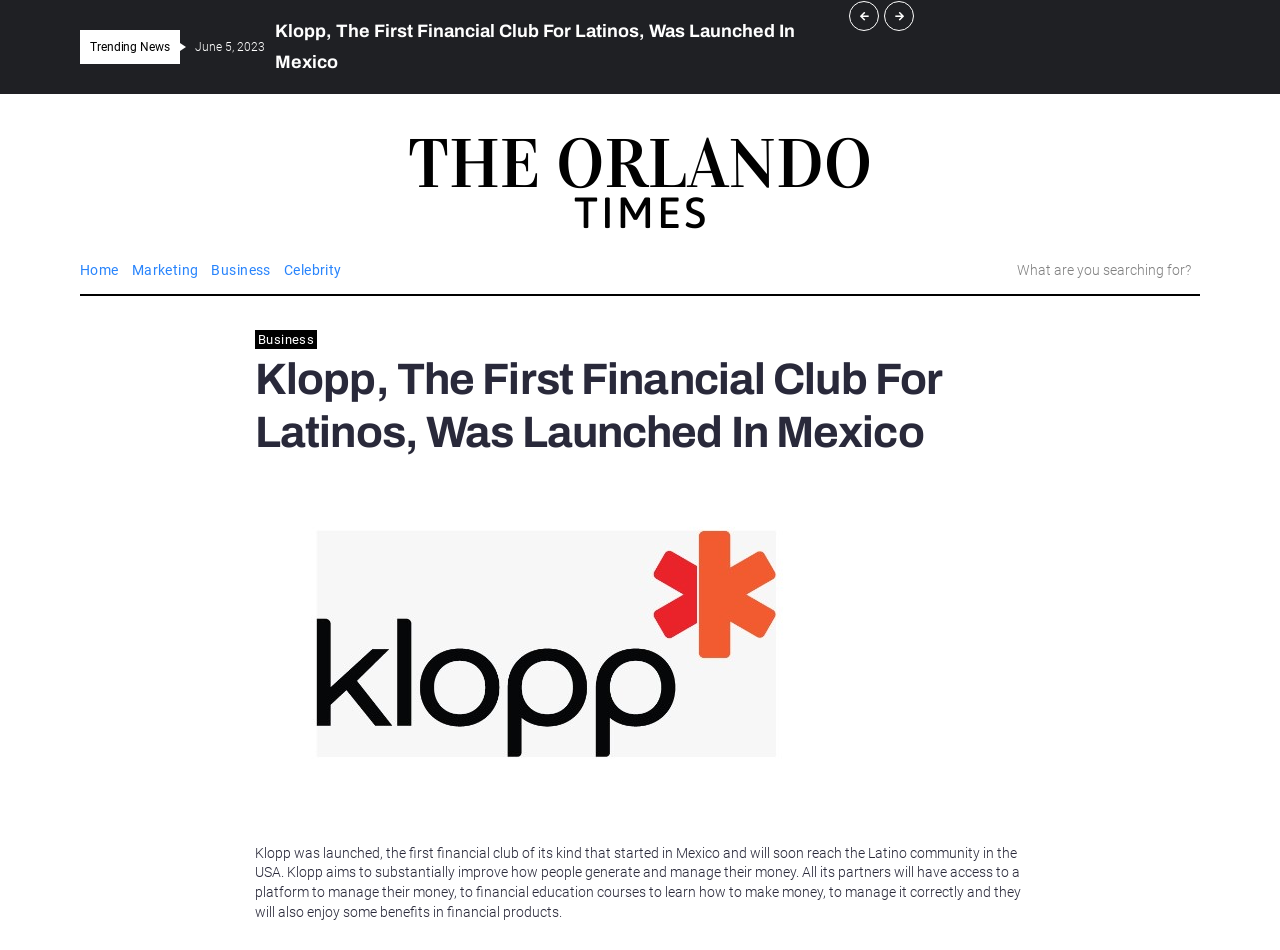Identify and provide the bounding box for the element described by: "Home".

[0.062, 0.273, 0.093, 0.296]